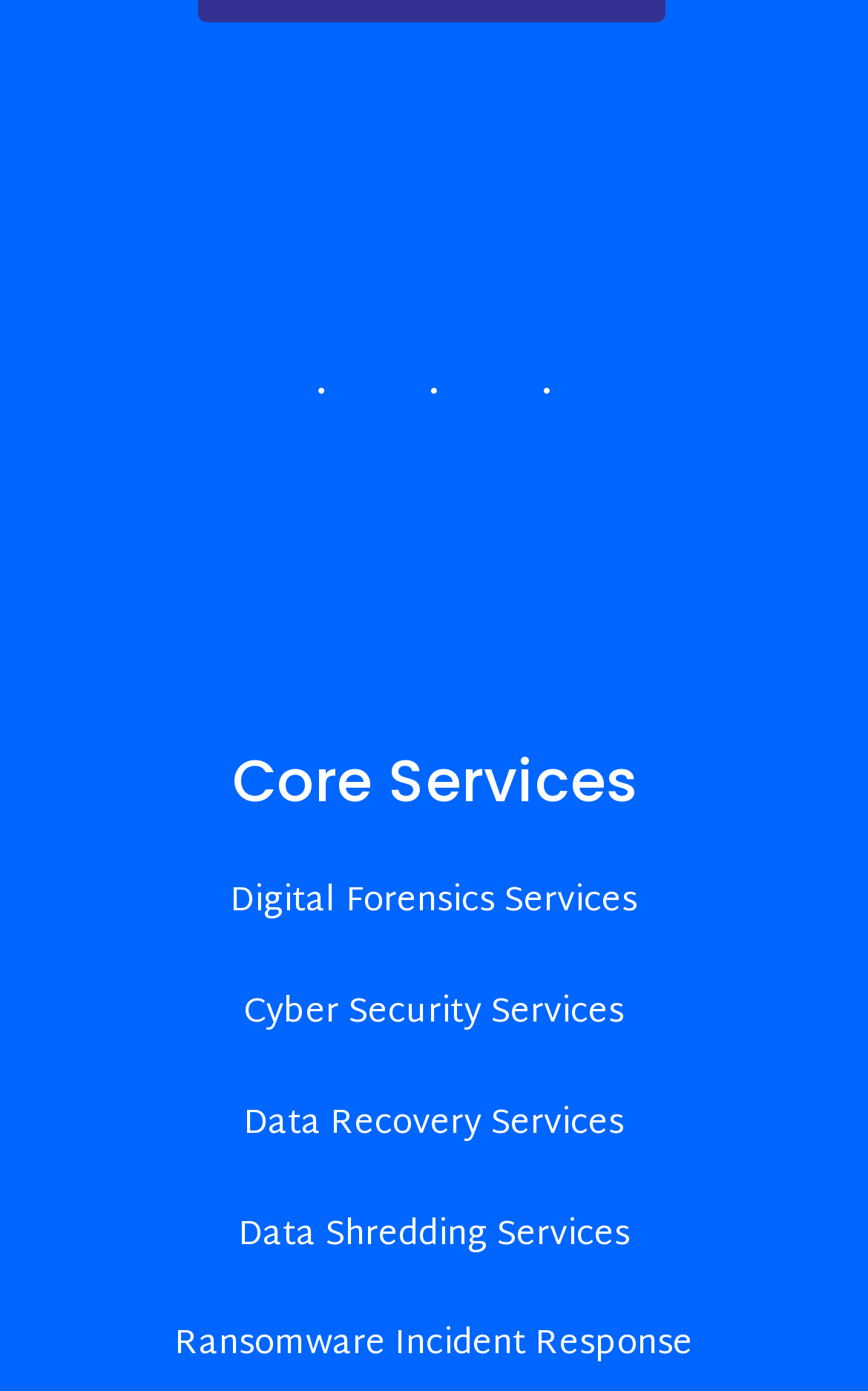Using the description: "Data Shredding Services", determine the UI element's bounding box coordinates. Ensure the coordinates are in the format of four float numbers between 0 and 1, i.e., [left, top, right, bottom].

[0.274, 0.867, 0.726, 0.91]